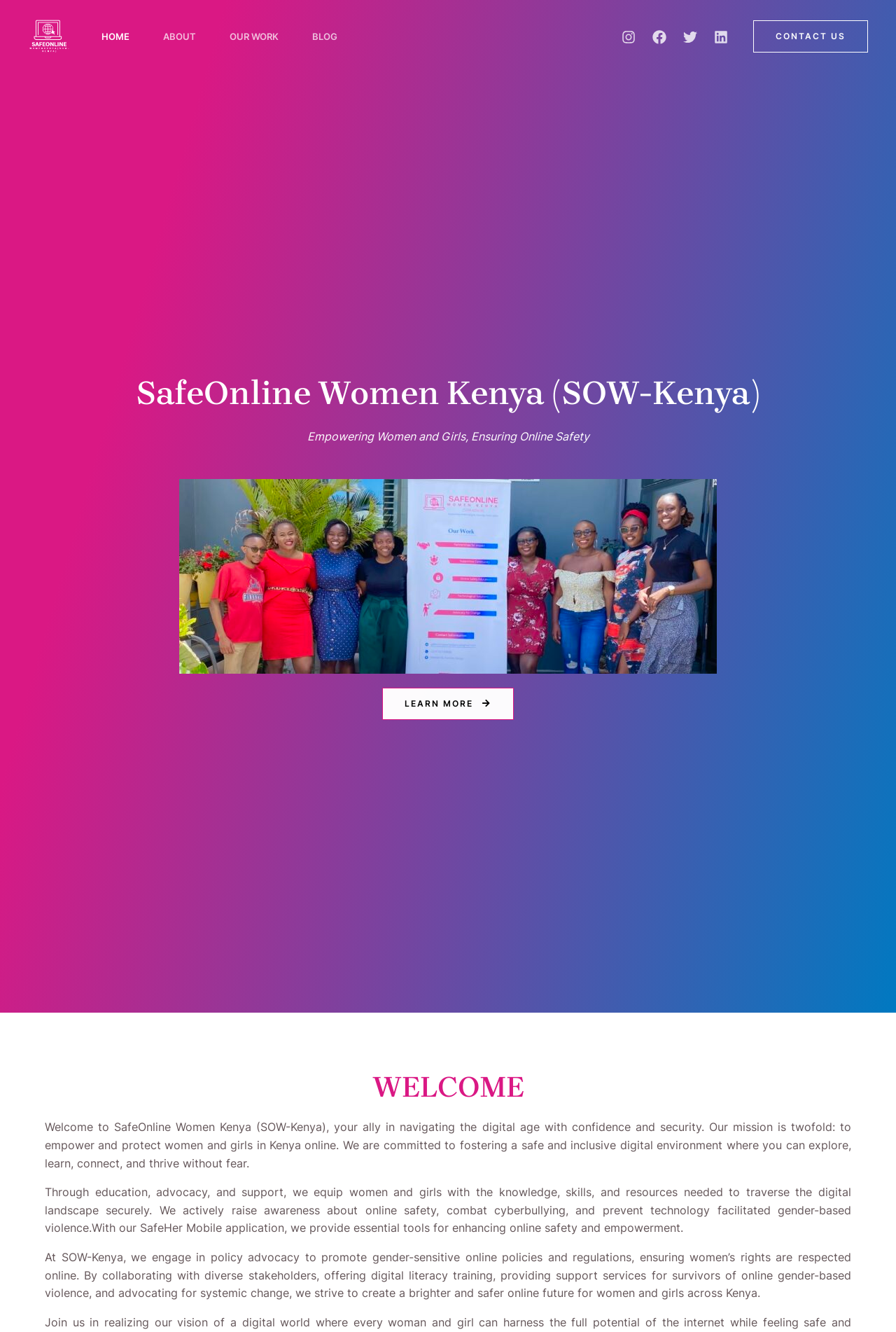Please identify the bounding box coordinates of the element's region that needs to be clicked to fulfill the following instruction: "Learn more about SafeOnline Women Kenya". The bounding box coordinates should consist of four float numbers between 0 and 1, i.e., [left, top, right, bottom].

[0.427, 0.517, 0.573, 0.541]